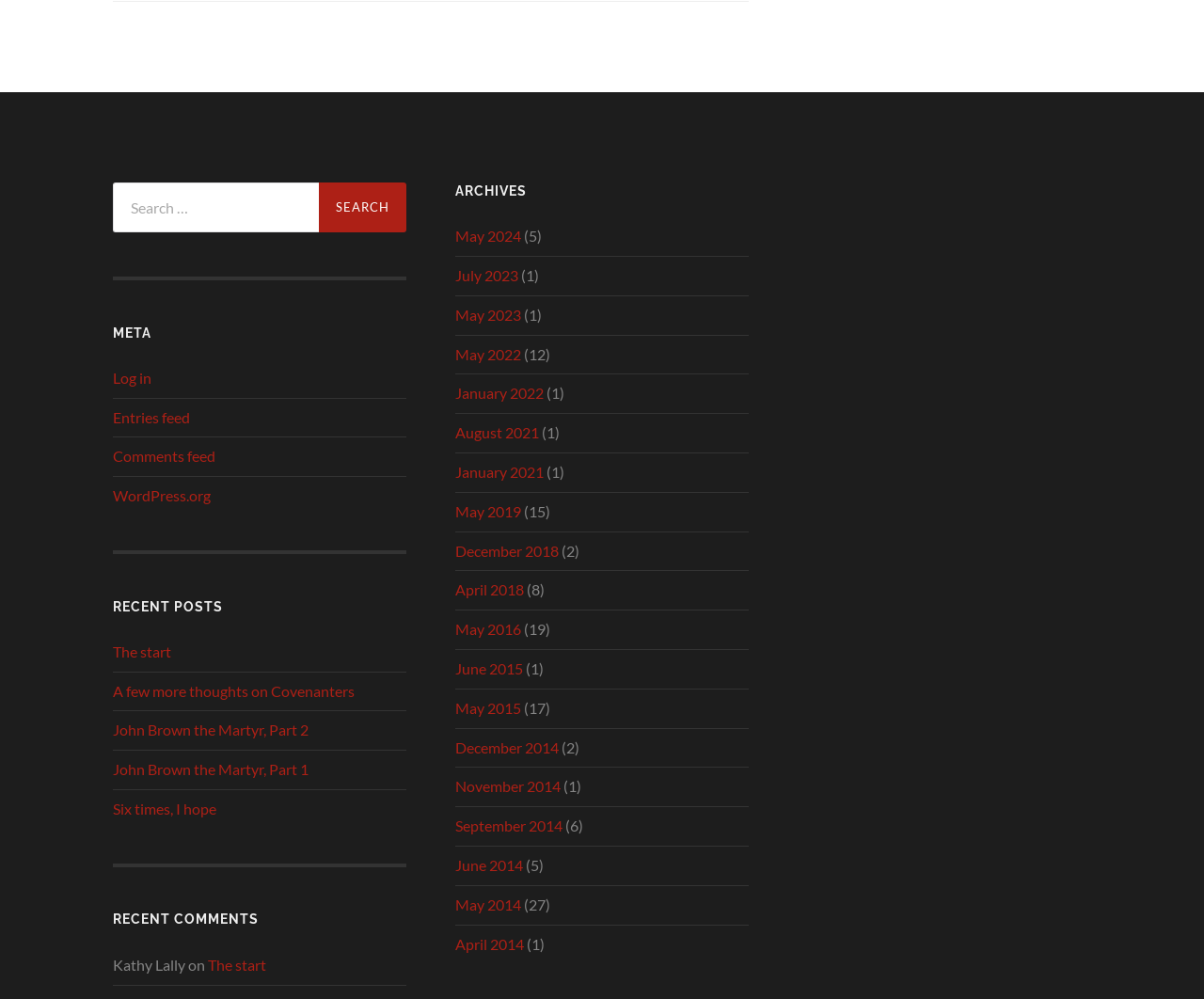What is the name of the website?
Provide a well-explained and detailed answer to the question.

The heading 'META' is prominently displayed at the top of the webpage, suggesting that this is the name of the website.